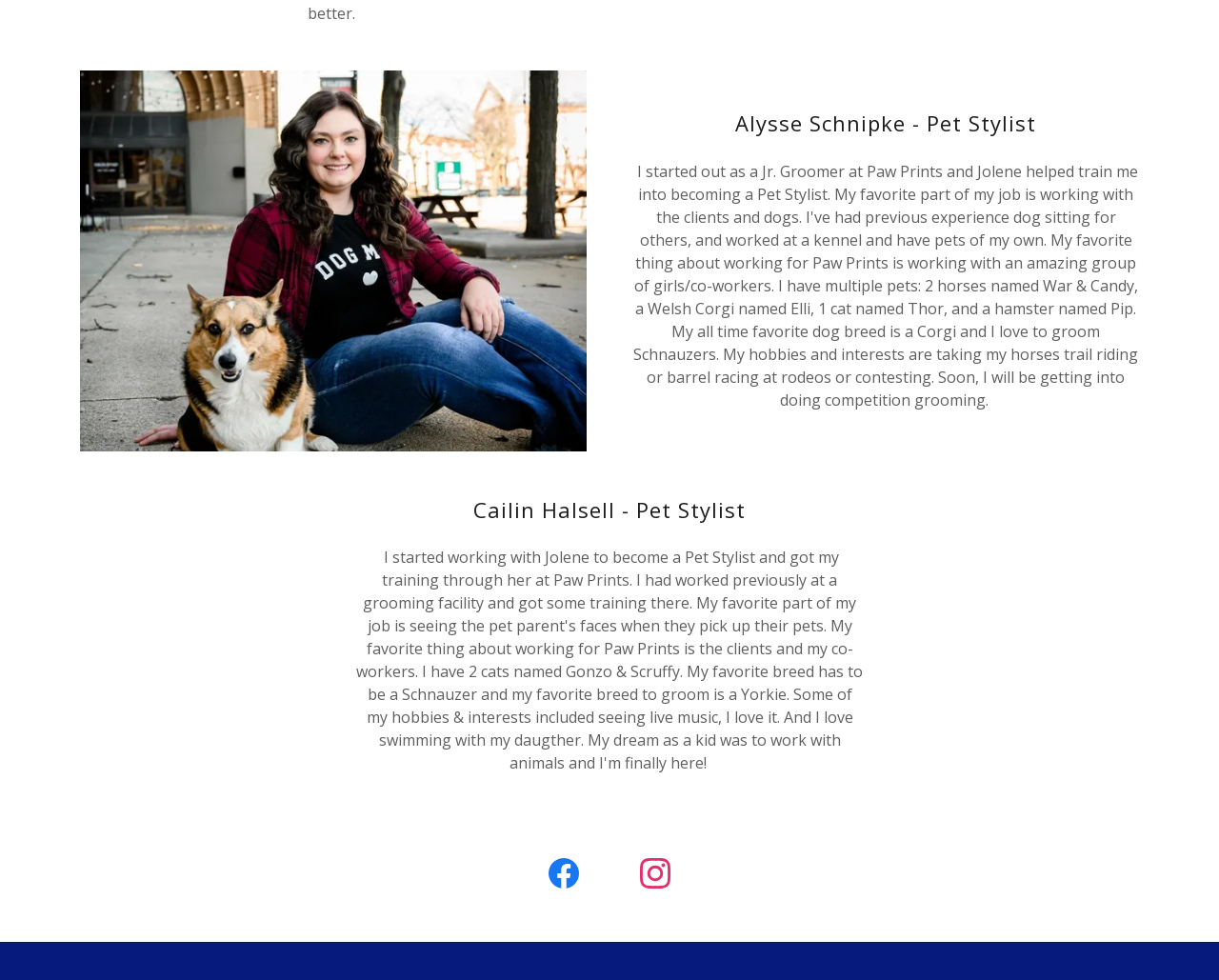Answer the question with a brief word or phrase:
Are there any images on the webpage?

Yes